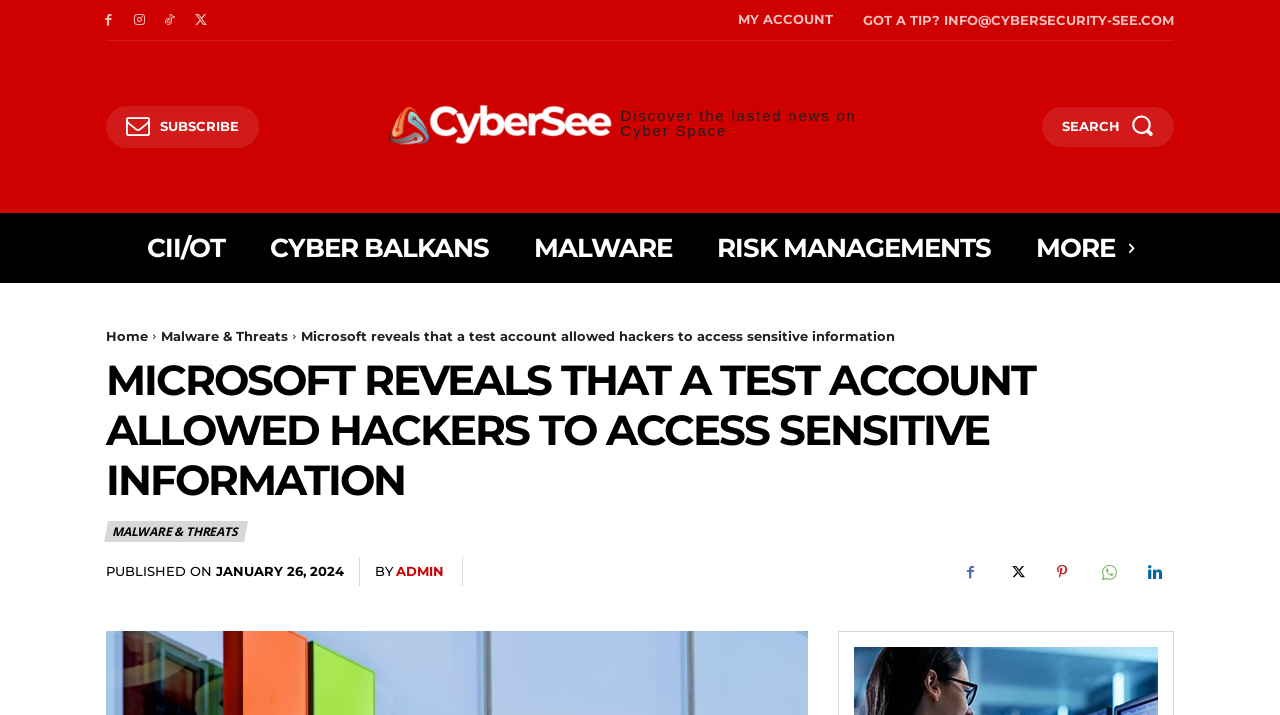Please indicate the bounding box coordinates of the element's region to be clicked to achieve the instruction: "Click the subscribe button". Provide the coordinates as four float numbers between 0 and 1, i.e., [left, top, right, bottom].

[0.083, 0.148, 0.202, 0.207]